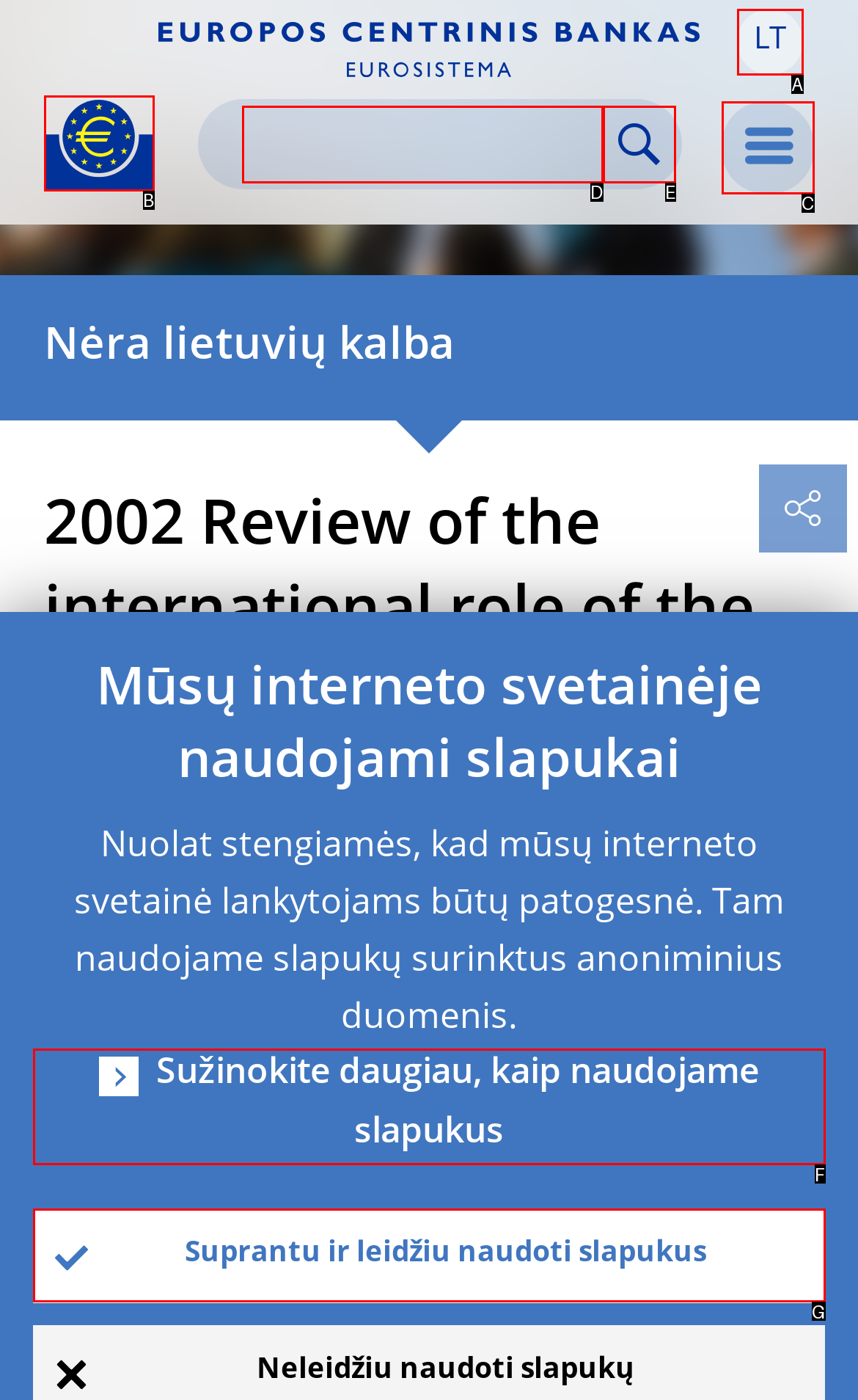Which option best describes: parent_node: Search alt="Search" aria-label="Search" name="search"
Respond with the letter of the appropriate choice.

D